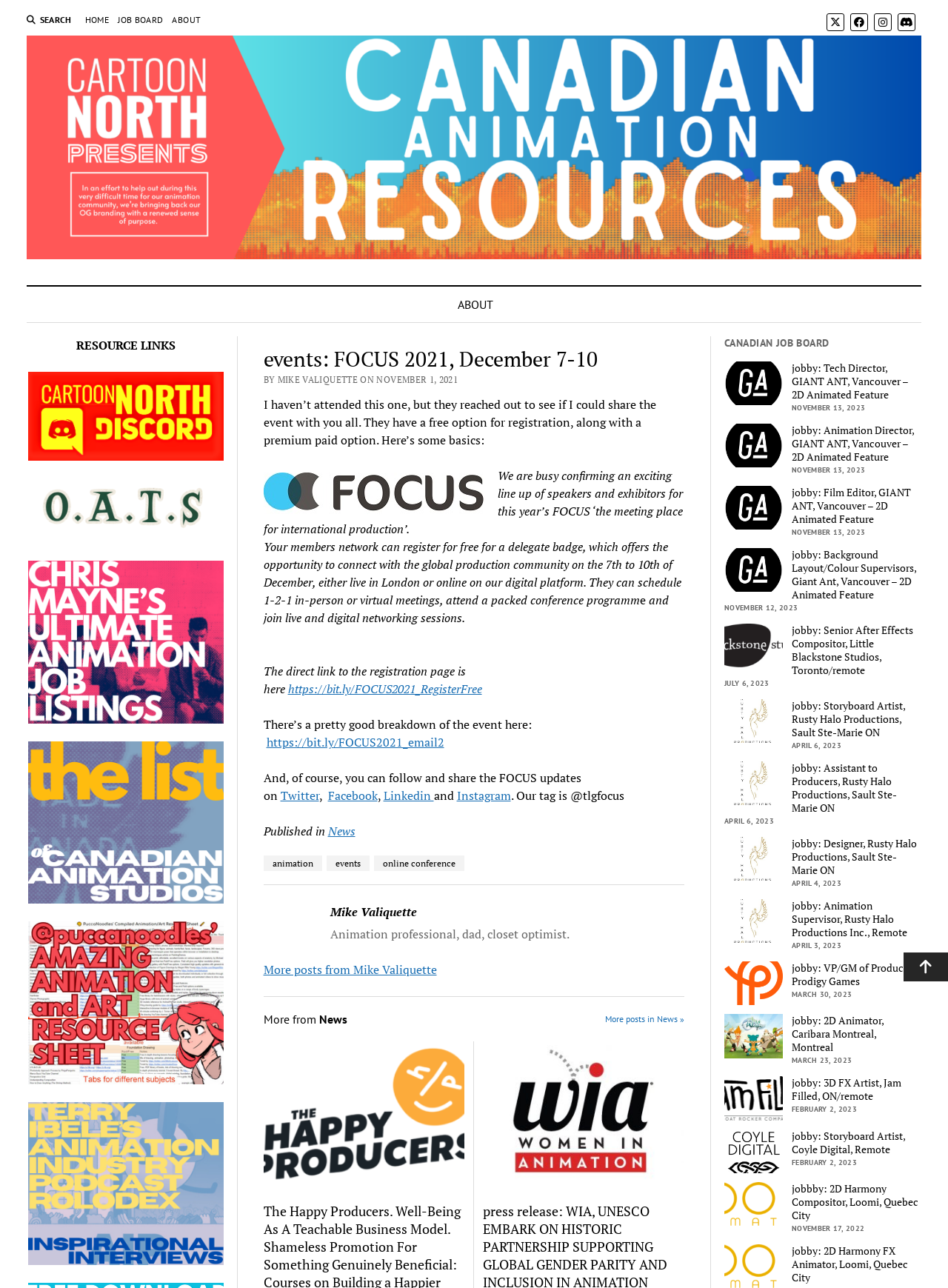Provide a thorough description of the webpage you see.

This webpage is about Cartoon North, an event focused on animation and production. At the top, there is a search button and a navigation menu with links to "HOME", "JOB BOARD", "ABOUT", and social media icons. Below the navigation menu, there is a large banner with the Cartoon North logo and a link to the event's main page.

The main content of the webpage is divided into two sections. The left section has a heading "RESOURCE LINKS" and lists several links to resources related to the event. Below the resource links, there is a section with a heading "events: FOCUS 2021, December 7-10" and a brief description of the event. The description includes details about the event's schedule, speakers, and registration options.

The right section of the webpage has a heading "CANADIAN JOB BOARD" and lists several job postings related to the animation industry. Each job posting includes a title, a brief description, and a date. The job postings are listed in reverse chronological order, with the most recent postings at the top.

At the bottom of the webpage, there is a section with a heading "More from" and links to more news articles and job postings. There is also a section with a brief bio of the author, Mike Valiquette, and links to his social media profiles.